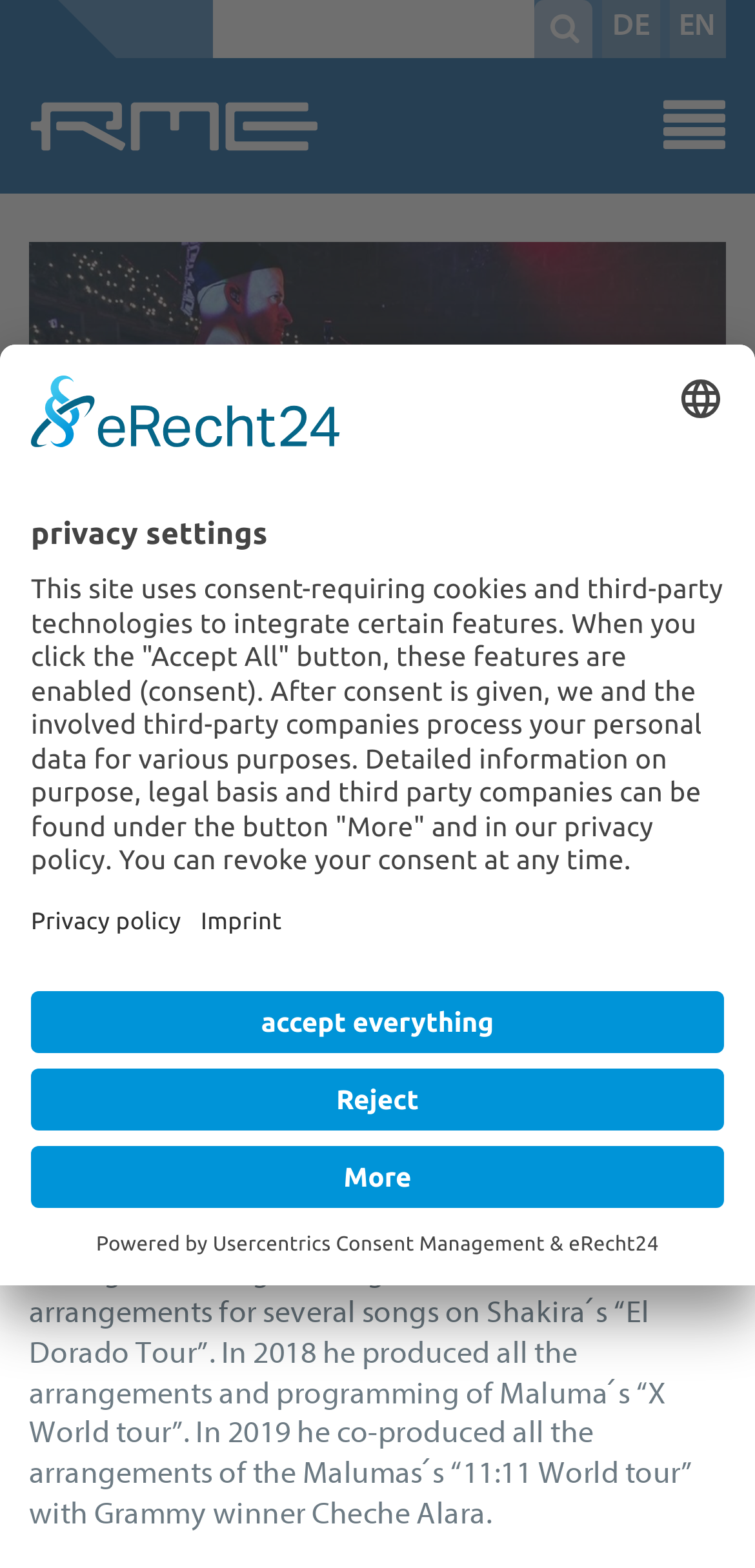Determine the bounding box coordinates of the element's region needed to click to follow the instruction: "View the image of Mike Cerda". Provide these coordinates as four float numbers between 0 and 1, formatted as [left, top, right, bottom].

[0.038, 0.154, 0.962, 0.401]